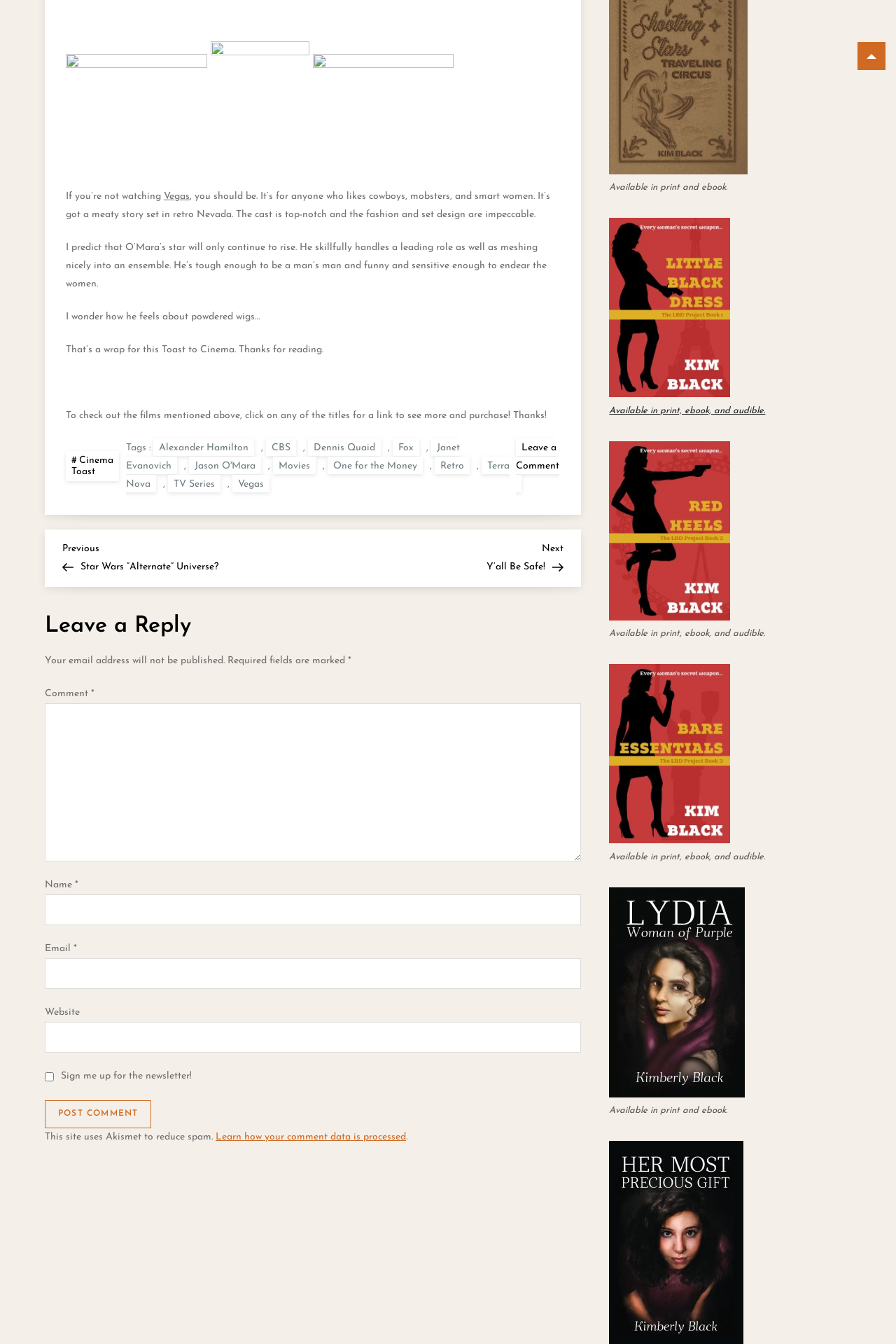Provide a brief response using a word or short phrase to this question:
What is the purpose of the checkbox?

Sign up for the newsletter